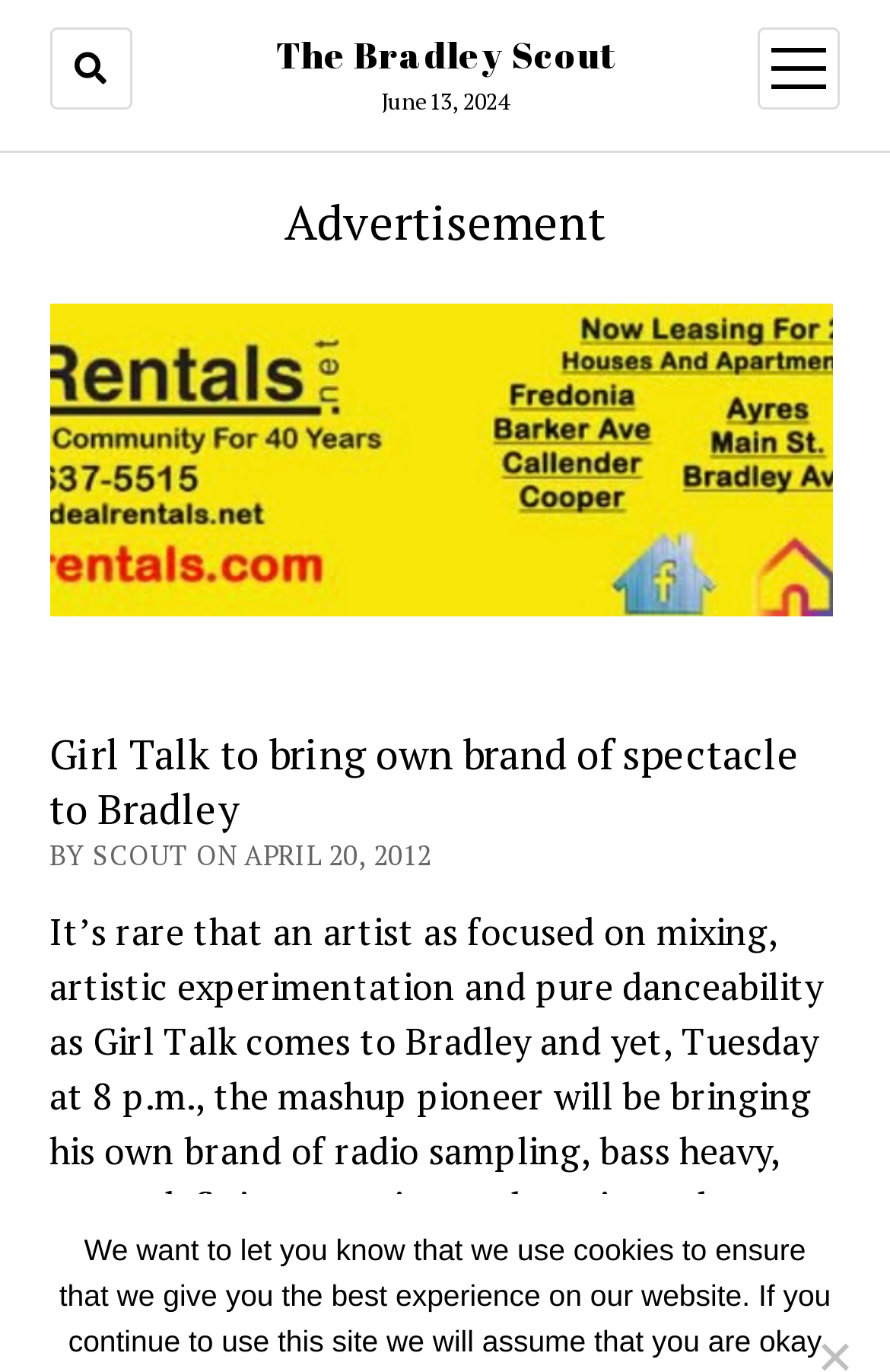Utilize the details in the image to give a detailed response to the question: What is the date of the event?

I found the date of the event by looking at the StaticText element with the text 'June 13, 2024' which is located at the top of the webpage.